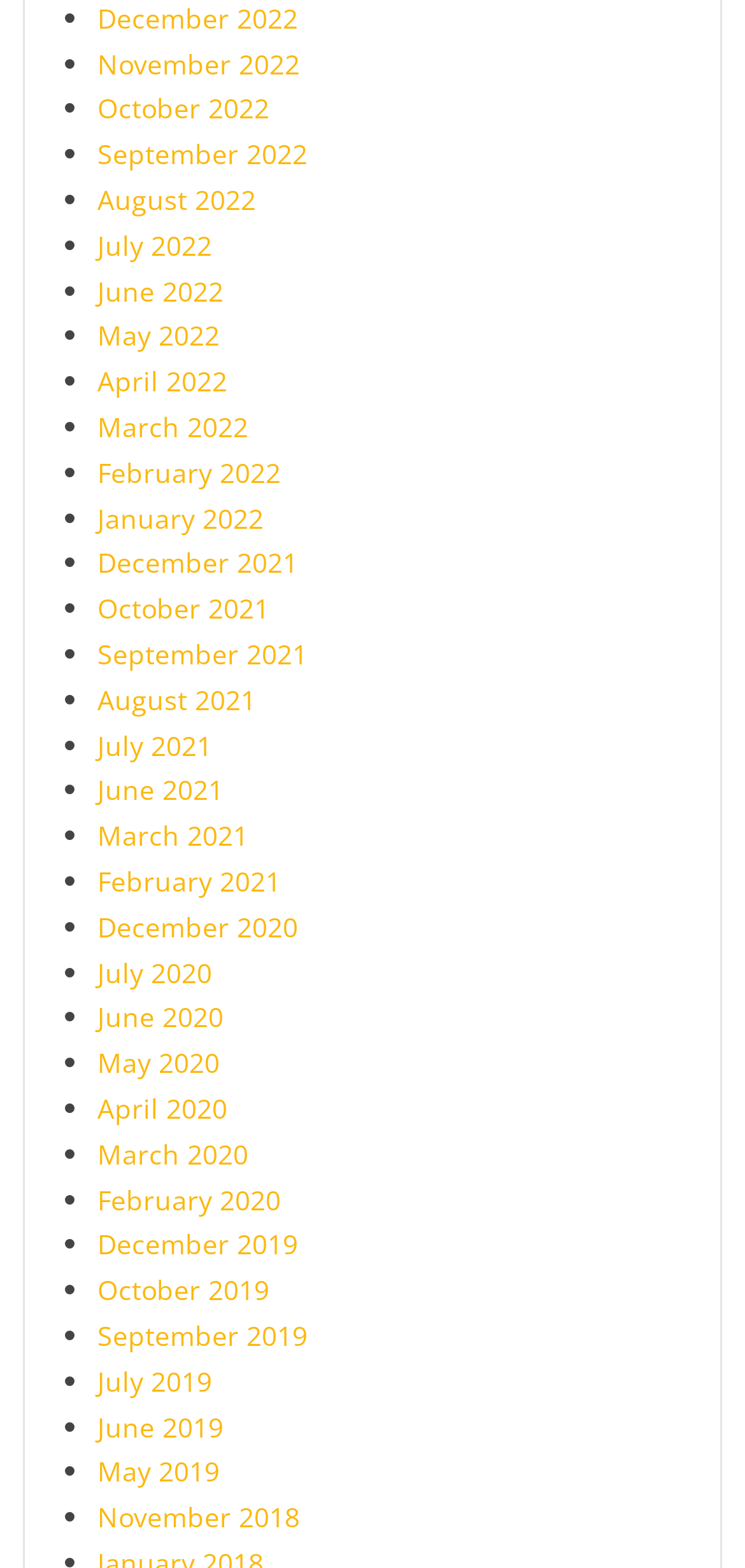Please identify the bounding box coordinates of the area that needs to be clicked to follow this instruction: "Click on Idaho".

None